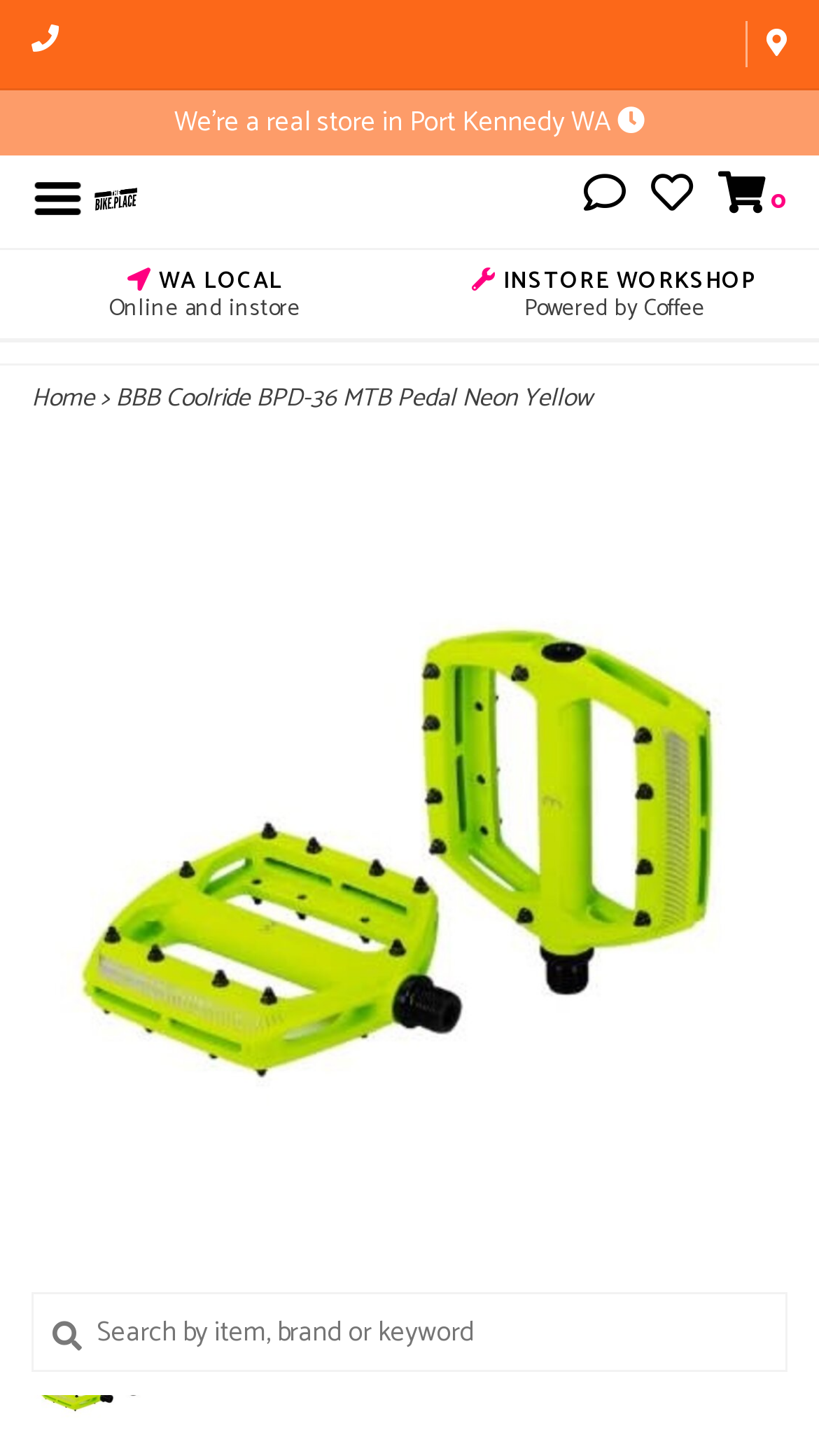Using the element description: "title="The Bike Place"", determine the bounding box coordinates for the specified UI element. The coordinates should be four float numbers between 0 and 1, [left, top, right, bottom].

[0.113, 0.121, 0.171, 0.151]